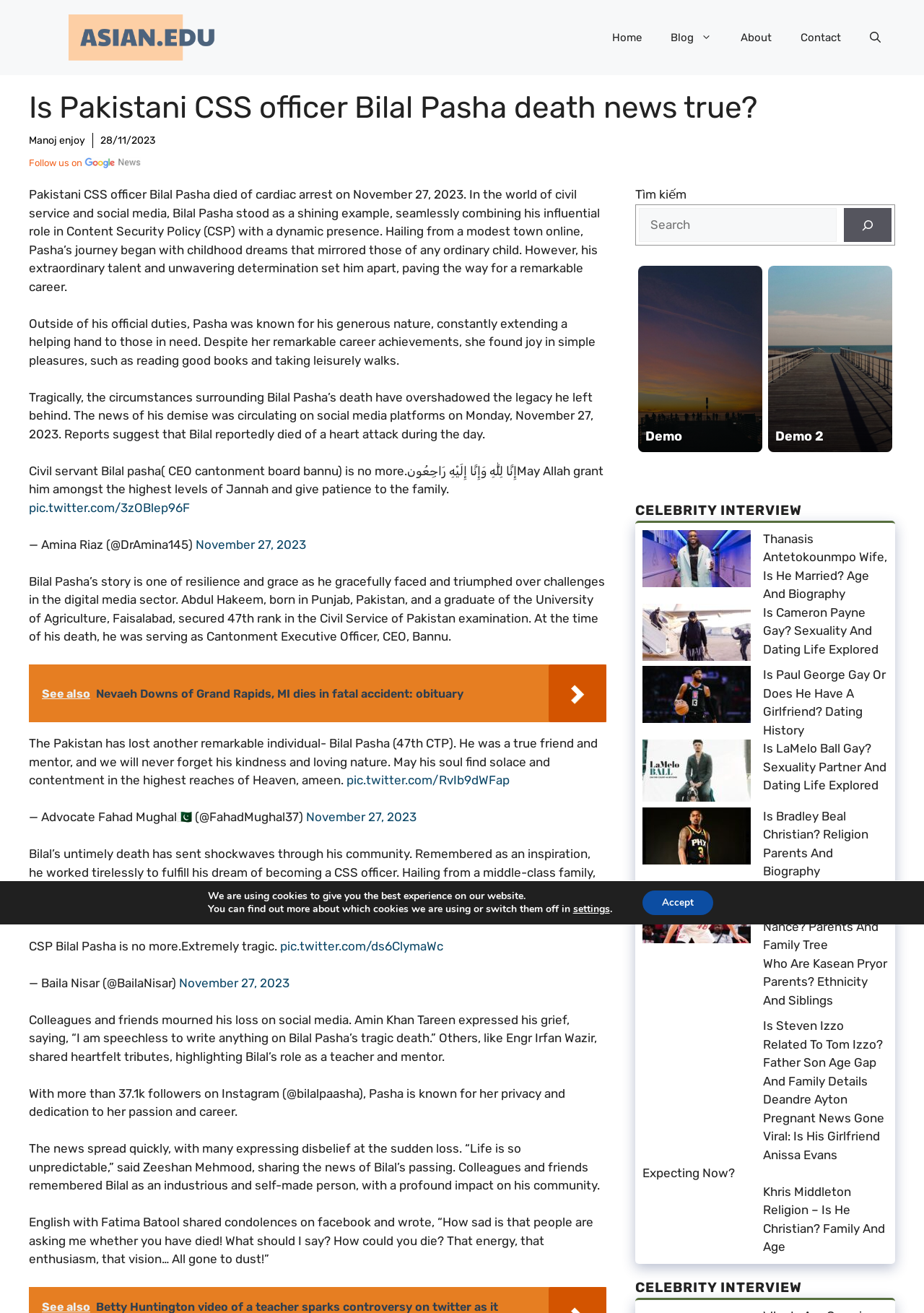How many social media links are provided in the article?
Use the information from the screenshot to give a comprehensive response to the question.

The article provides three social media links, namely 'Follow us on', 'pic.twitter.com/3zOBlep96F', and 'pic.twitter.com/RvIb9dWFap', which are likely links to the author's or the publication's social media profiles.